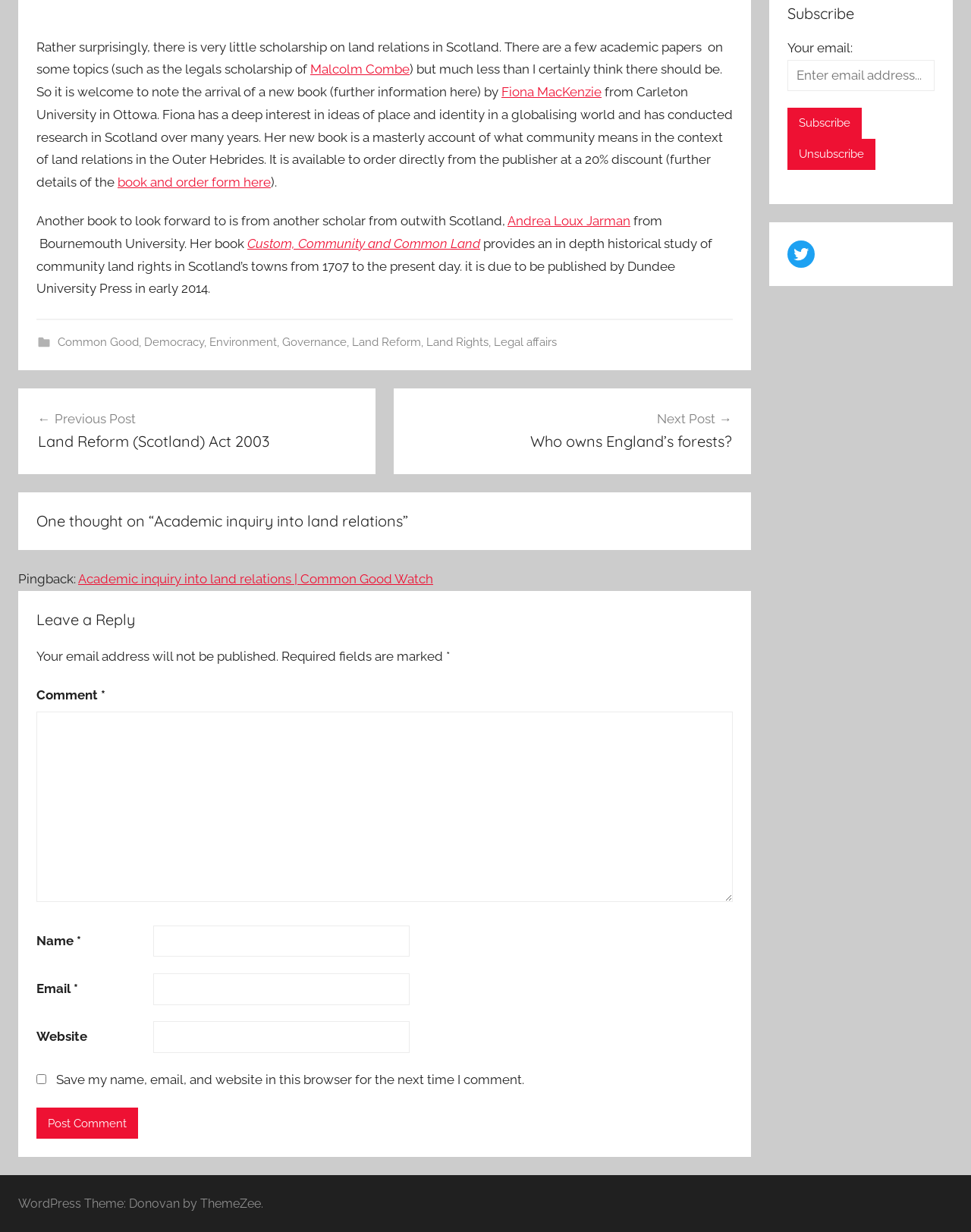Given the webpage screenshot and the description, determine the bounding box coordinates (top-left x, top-left y, bottom-right x, bottom-right y) that define the location of the UI element matching this description: Fiona MacKenzie

[0.516, 0.068, 0.62, 0.081]